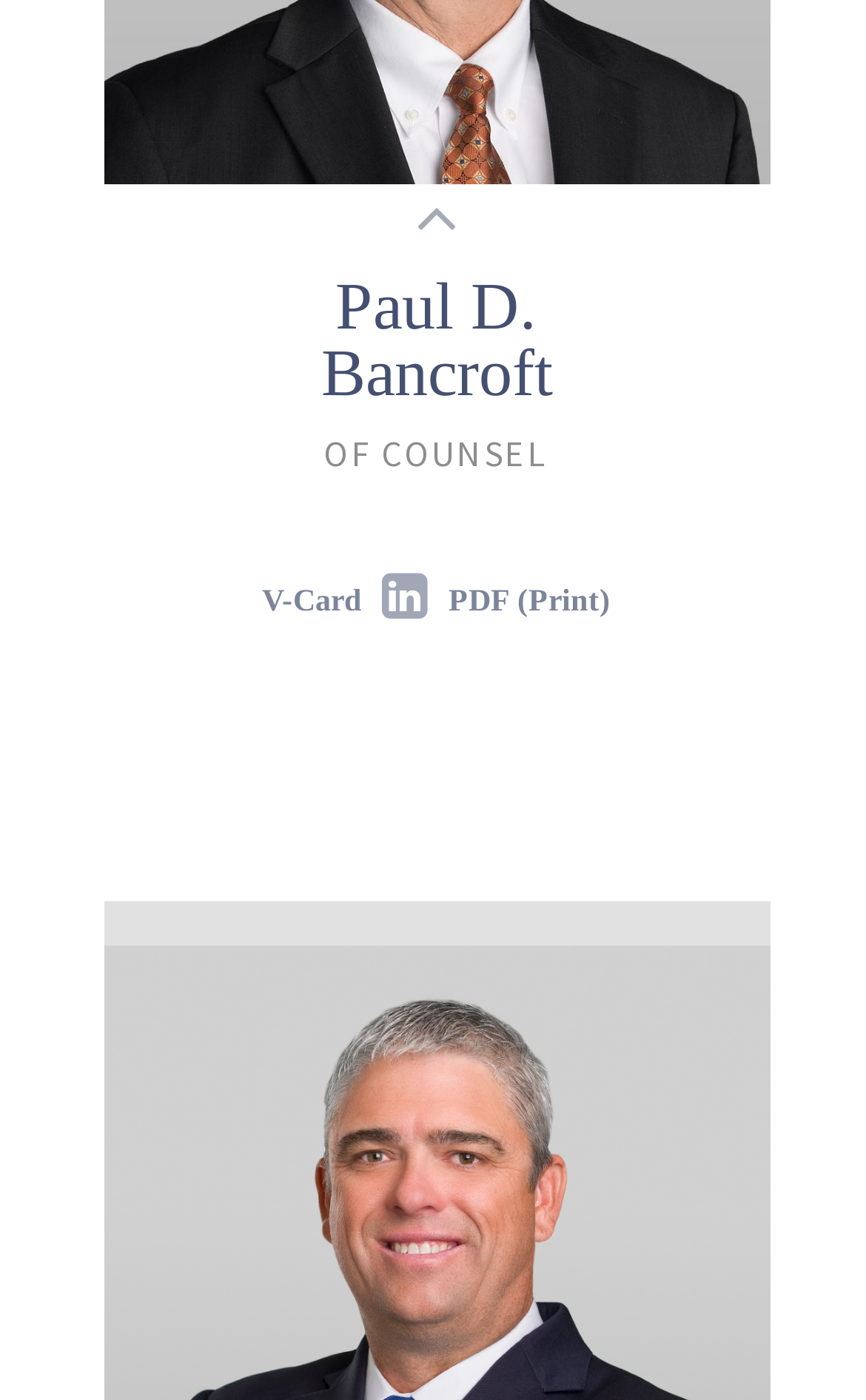Determine the bounding box coordinates of the target area to click to execute the following instruction: "View Property Investment News."

None